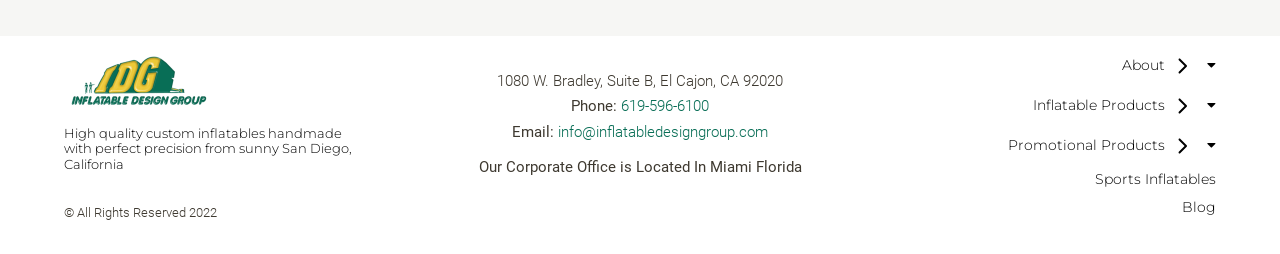Determine the bounding box coordinates for the UI element with the following description: "Promotional Products". The coordinates should be four float numbers between 0 and 1, represented as [left, top, right, bottom].

[0.725, 0.508, 0.95, 0.634]